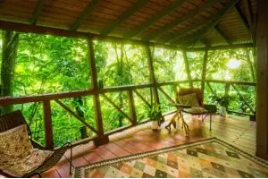How many chairs are in the sitting area?
Refer to the screenshot and respond with a concise word or phrase.

Two